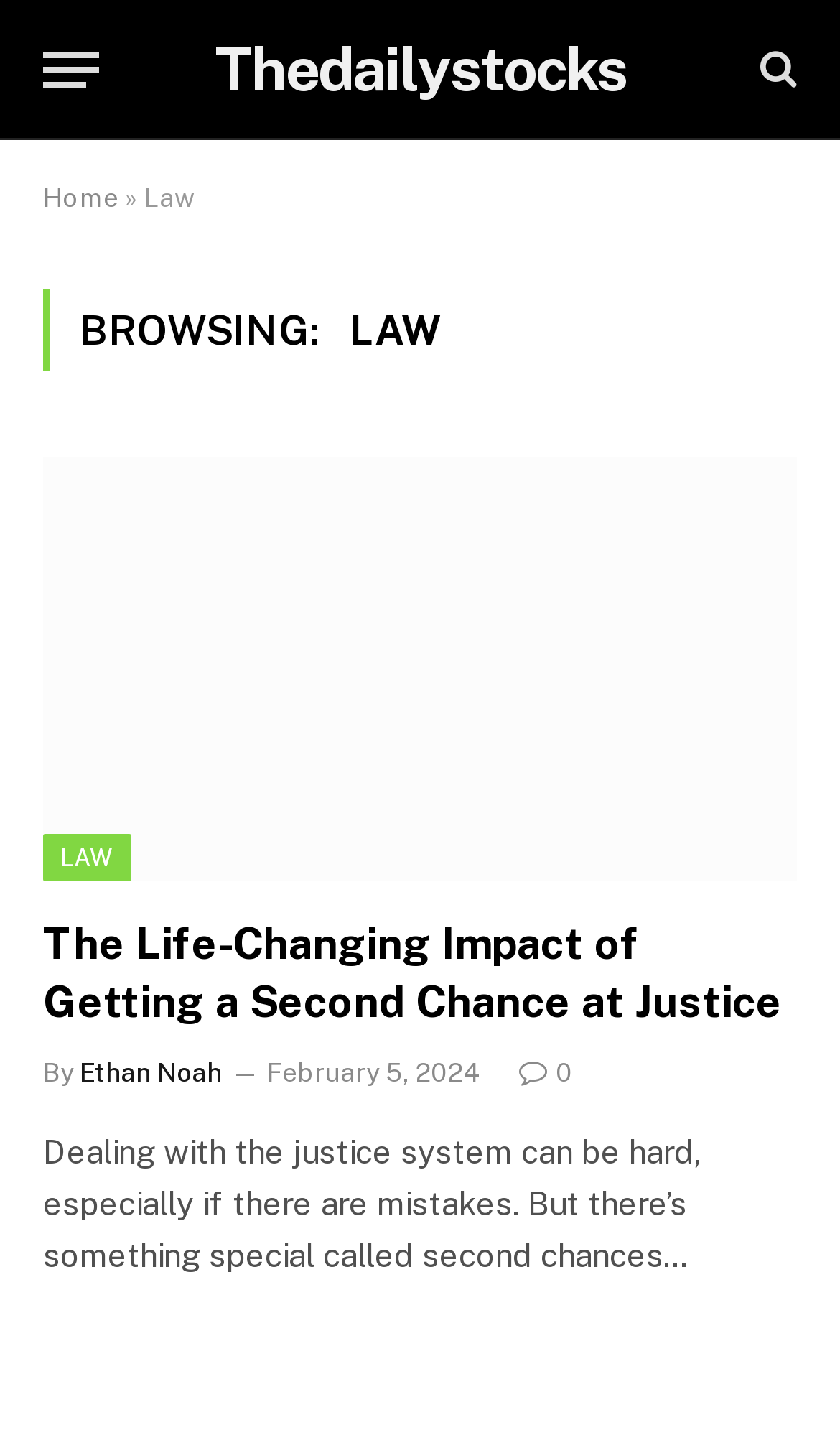Create a detailed summary of all the visual and textual information on the webpage.

The webpage is about Law Archives, specifically featuring an article titled "The Life-Changing Impact of Getting a Second Chance at Justice". 

At the top left corner, there is a "Menu" button. Next to it, there is a link to "Thedailystocks", which is the website's title. On the top right corner, there is a search icon represented by "\uf002". 

Below the title, there is a navigation menu with a "Home" link, followed by a "»" symbol, and then a "Law" link. 

The main content area is headed by a "BROWSING: LAW" title. Below it, there is an article section that takes up most of the page. The article's title is "The Life-Changing Impact of Getting a Second Chance at Justice", and it is written by "Ethan Noah" and dated "February 5, 2024". 

The article's content is summarized as "Dealing with the justice system can be hard, especially if there are mistakes. But there’s something special called second chances…". There are also links to the article title and a "0" comment count icon at the bottom of the article.